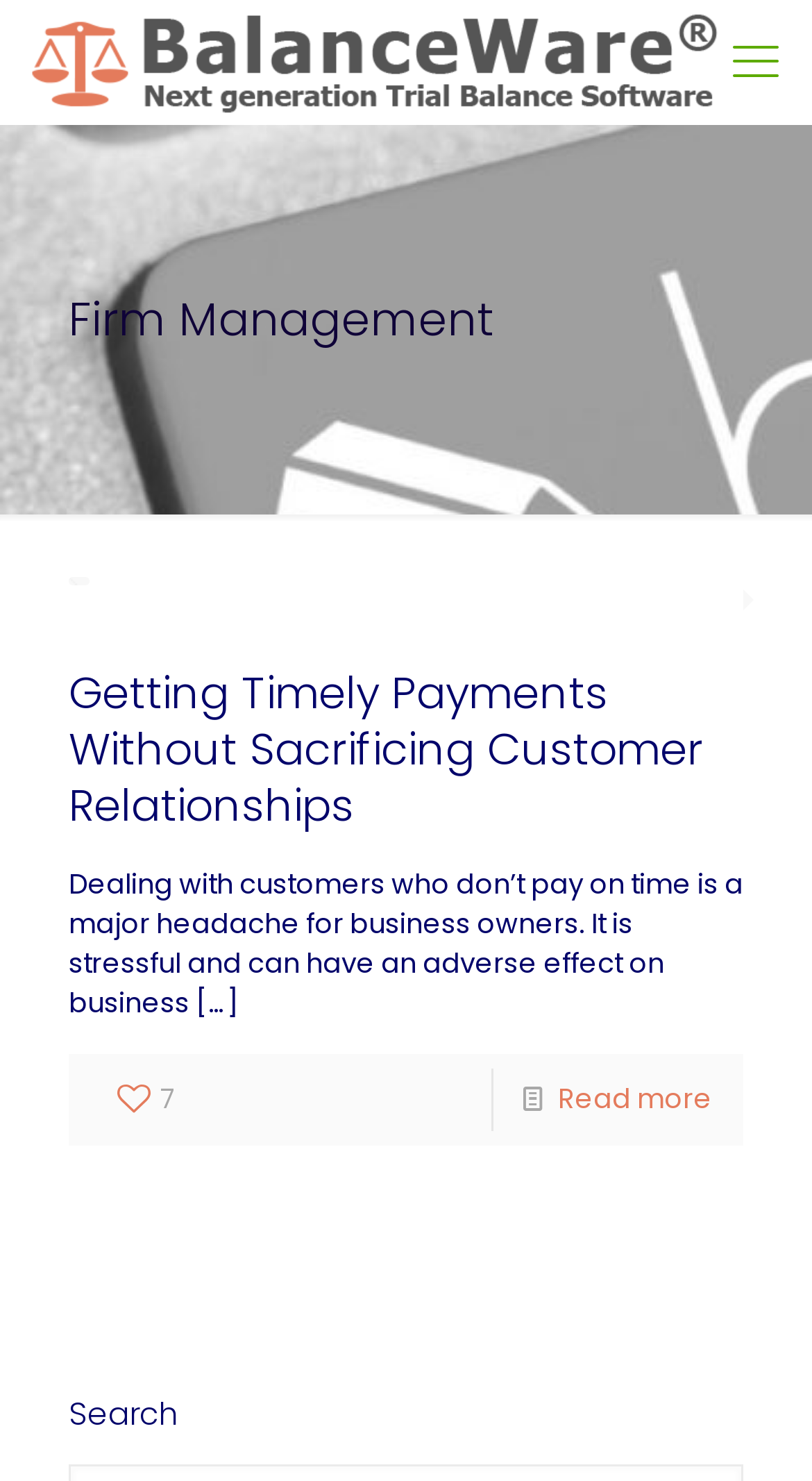Offer an in-depth caption of the entire webpage.

The webpage is about Firm Management, specifically focusing on BalanceWare. At the top left corner, there is a logo image with a link. On the top right corner, there is a small icon with a link. 

Below the logo, there is a main heading "Firm Management" in a prominent position. Underneath, there is a subheading "Getting Timely Payments Without Sacrificing Customer Relationships" which is also a link. 

Following the subheading, there is a paragraph of text describing the challenges of dealing with customers who don't pay on time. This text is positioned in the middle of the page. 

To the right of the paragraph, there is a small text block with an ellipsis, indicating that there is more content. Below this text block, there is a link with an icon and the text "7". 

Further down, there is a "Read more" link. At the very bottom of the page, there is a heading "Search" positioned in the center.